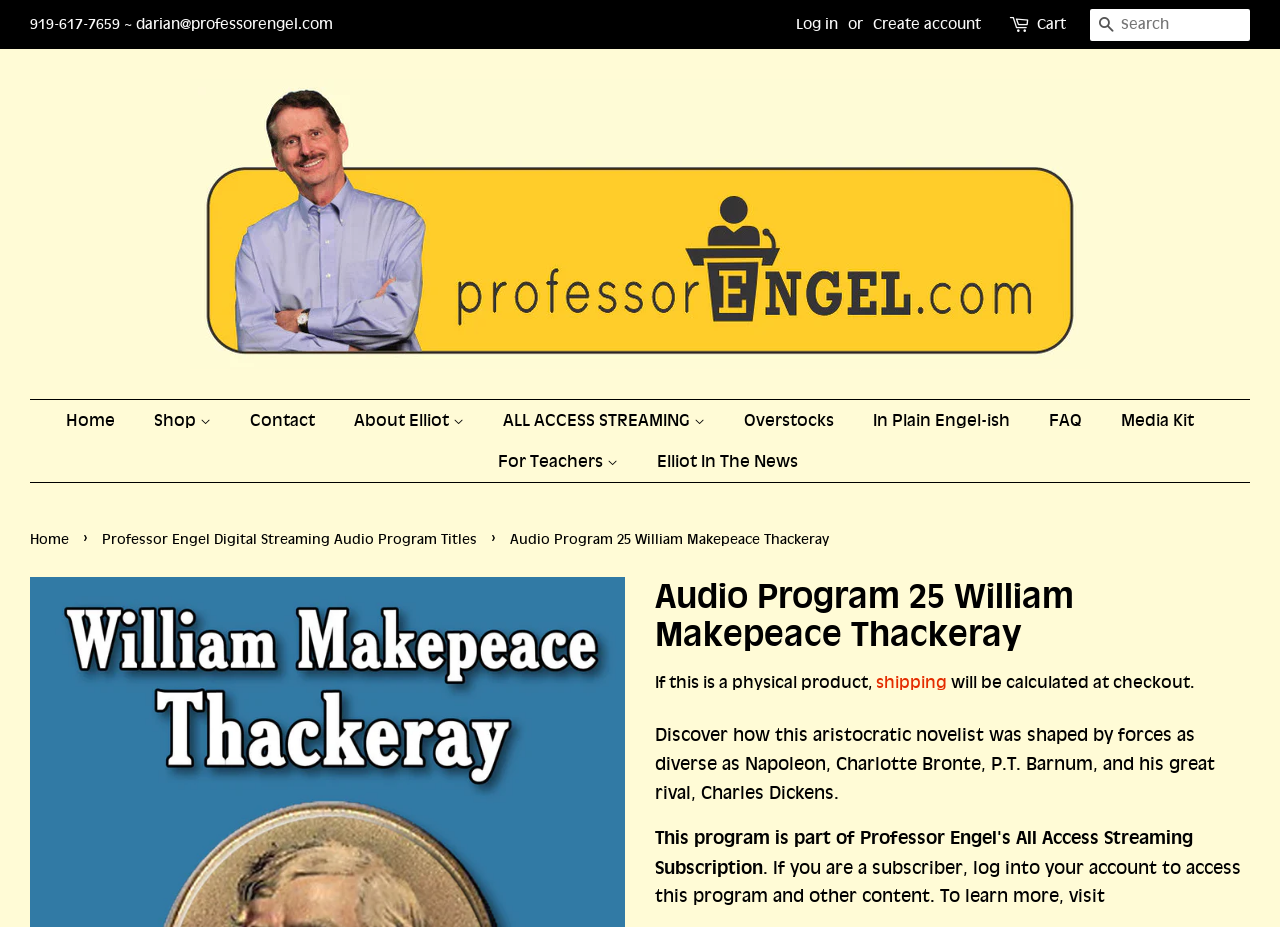Could you locate the bounding box coordinates for the section that should be clicked to accomplish this task: "log in to your account".

[0.622, 0.016, 0.655, 0.035]